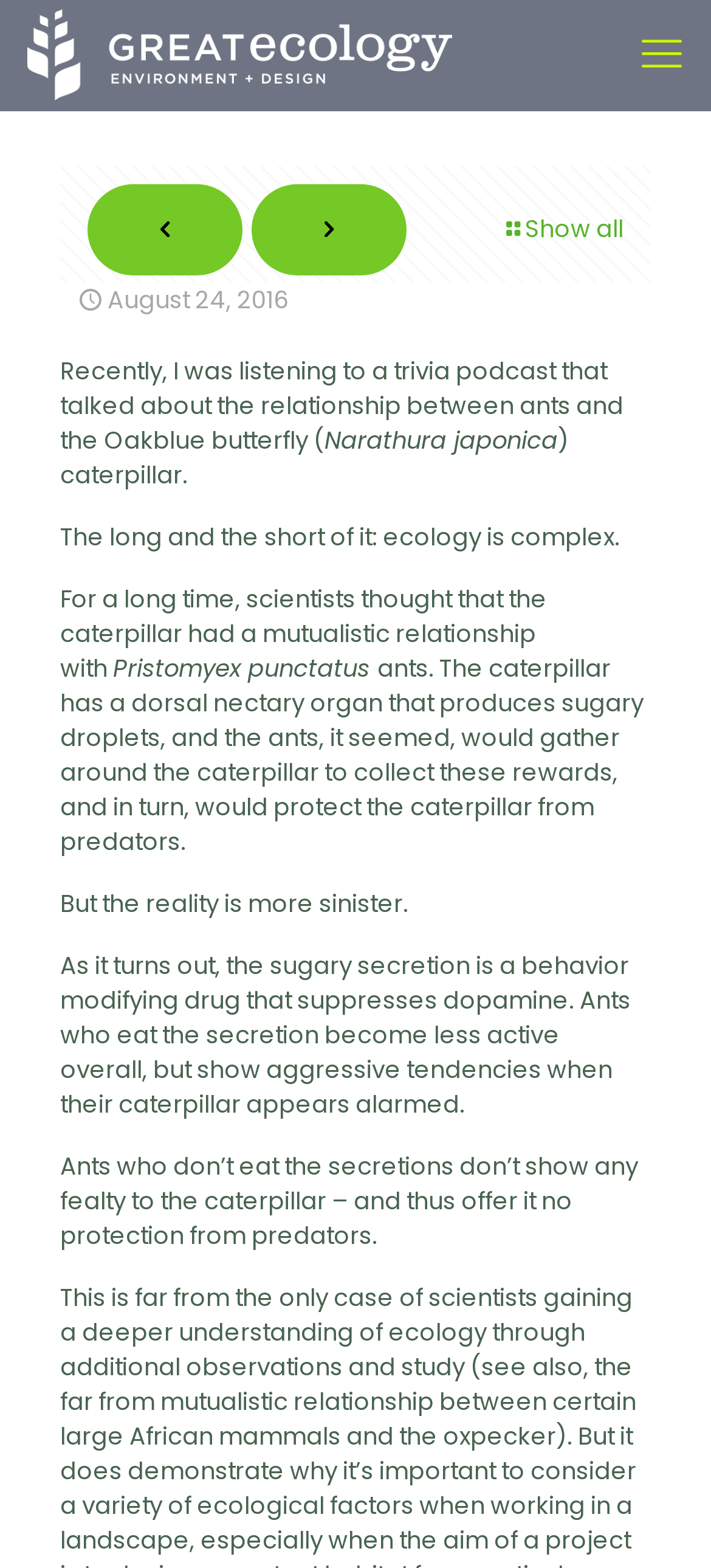What is the purpose of the dorsal nectary organ?
Give a comprehensive and detailed explanation for the question.

The dorsal nectary organ of the caterpillar produces sugary droplets, which are gathered by ants, and in return, the ants provide protection to the caterpillar from predators.